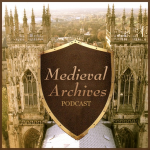Examine the image and give a thorough answer to the following question:
What is the color scheme of the logo?

The color scheme of the logo is brown because it is described as 'rich, brown' in the caption, which suggests a warm and earthy tone that reflects the historical theme of the podcast.